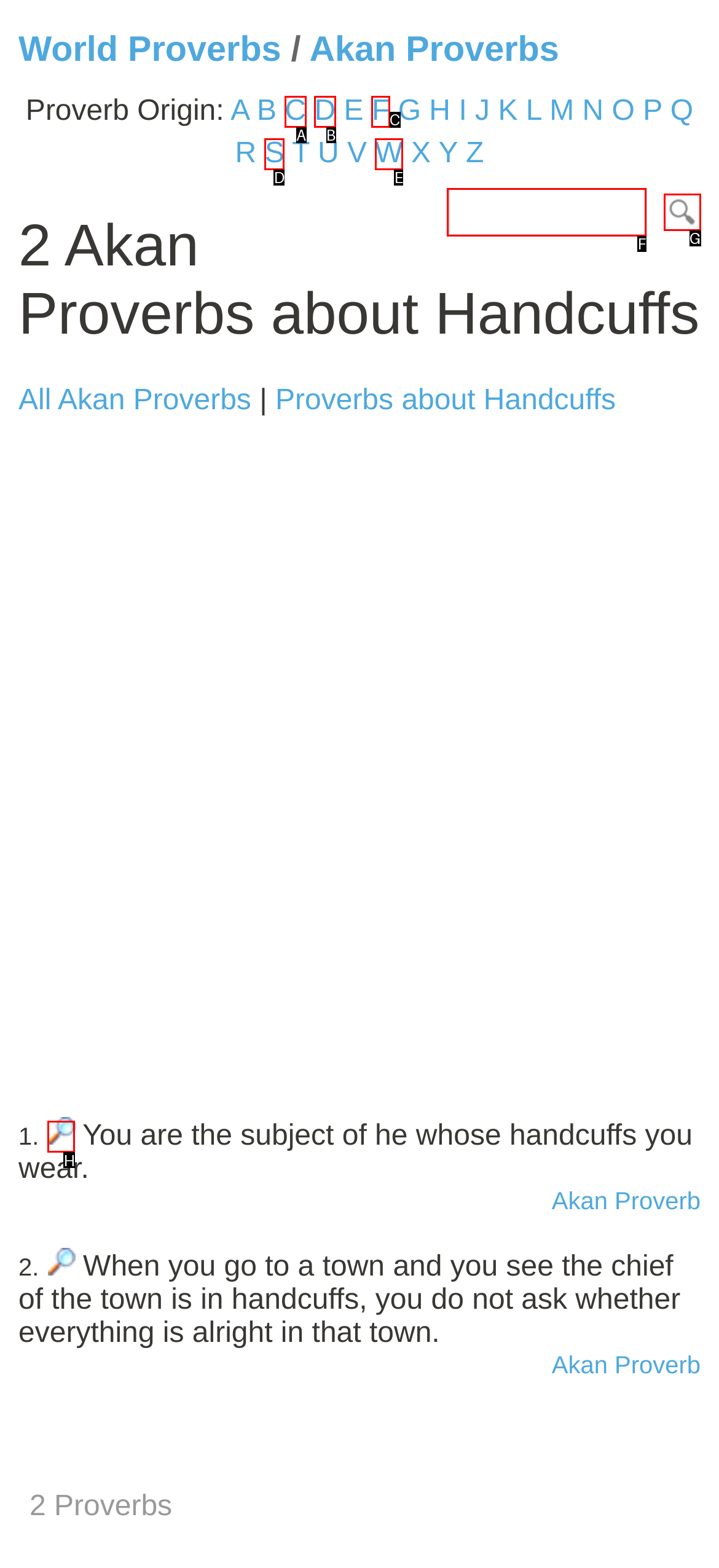To achieve the task: Read the first proverb, which HTML element do you need to click?
Respond with the letter of the correct option from the given choices.

H